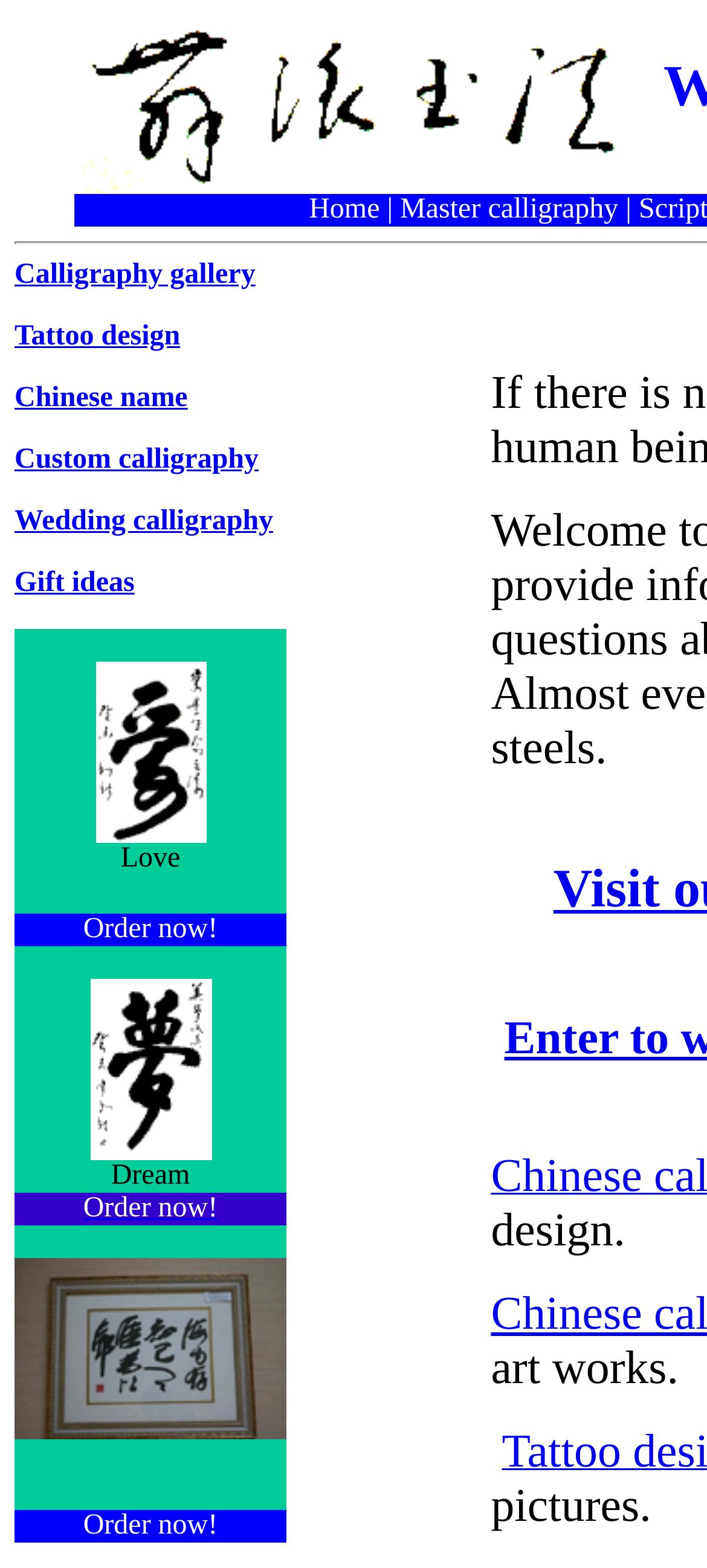Show the bounding box coordinates for the element that needs to be clicked to execute the following instruction: "Explore Chinese calligraphy love". Provide the coordinates in the form of four float numbers between 0 and 1, i.e., [left, top, right, bottom].

[0.135, 0.523, 0.291, 0.542]